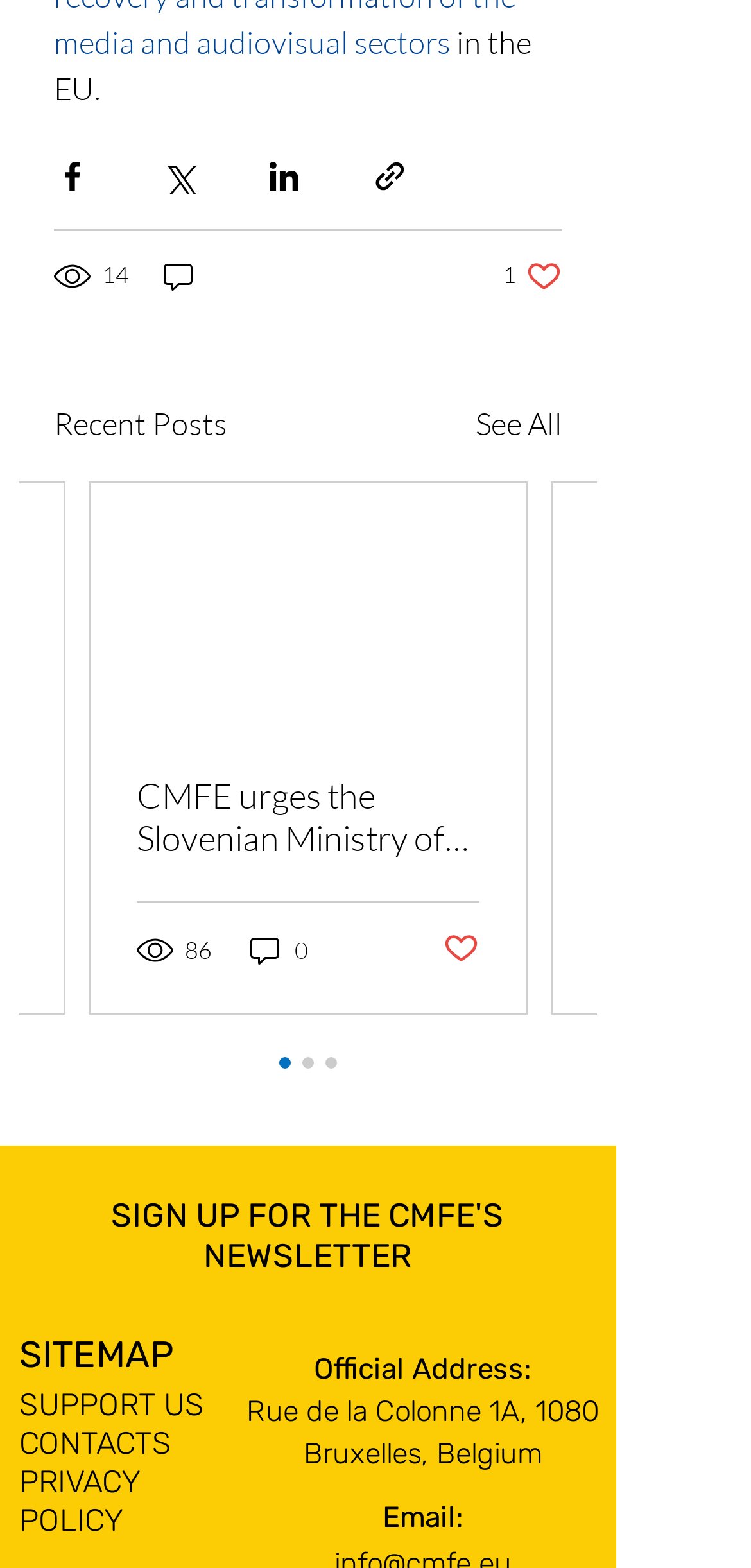Determine the bounding box coordinates for the region that must be clicked to execute the following instruction: "Share via Facebook".

[0.072, 0.101, 0.121, 0.124]